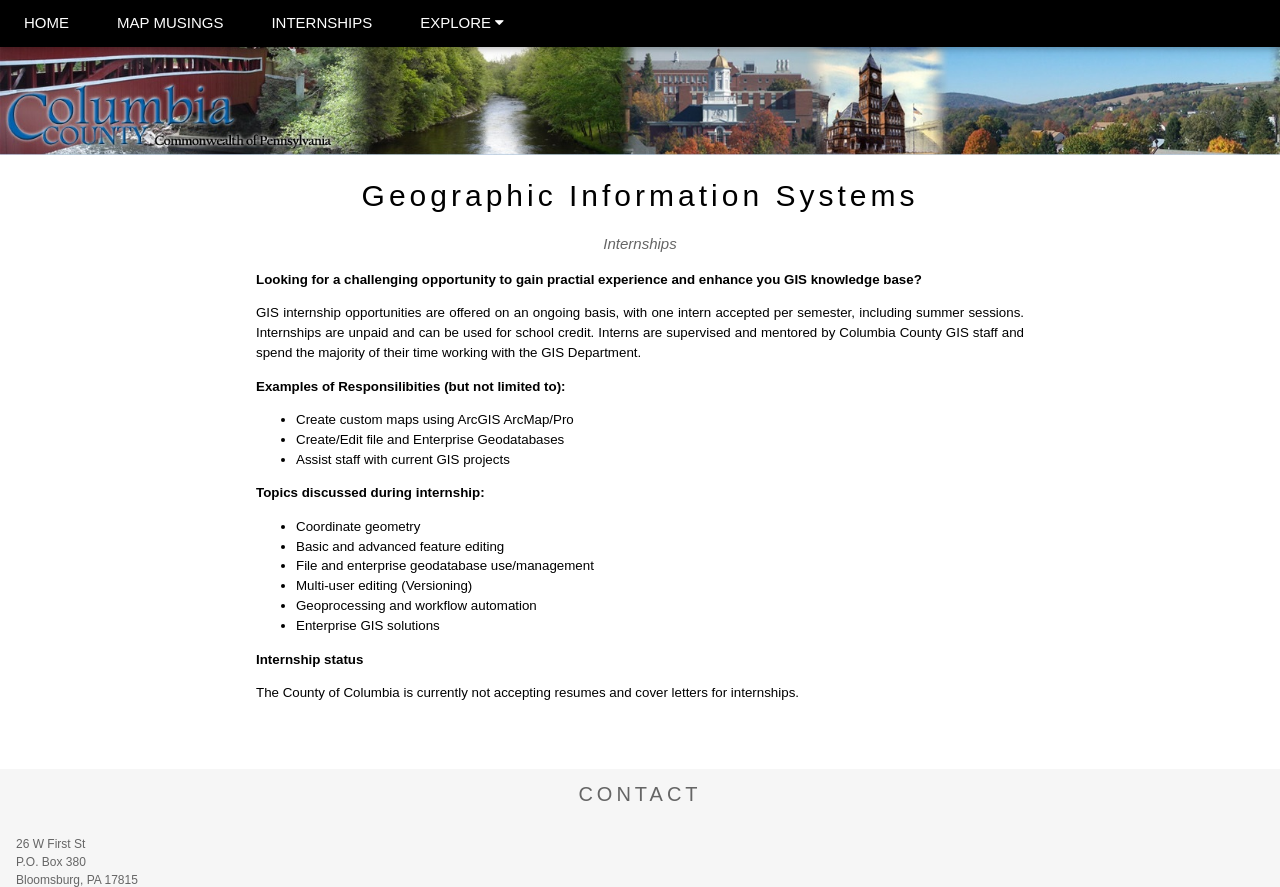Identify the bounding box for the UI element described as: "HOME". The coordinates should be four float numbers between 0 and 1, i.e., [left, top, right, bottom].

[0.0, 0.0, 0.073, 0.052]